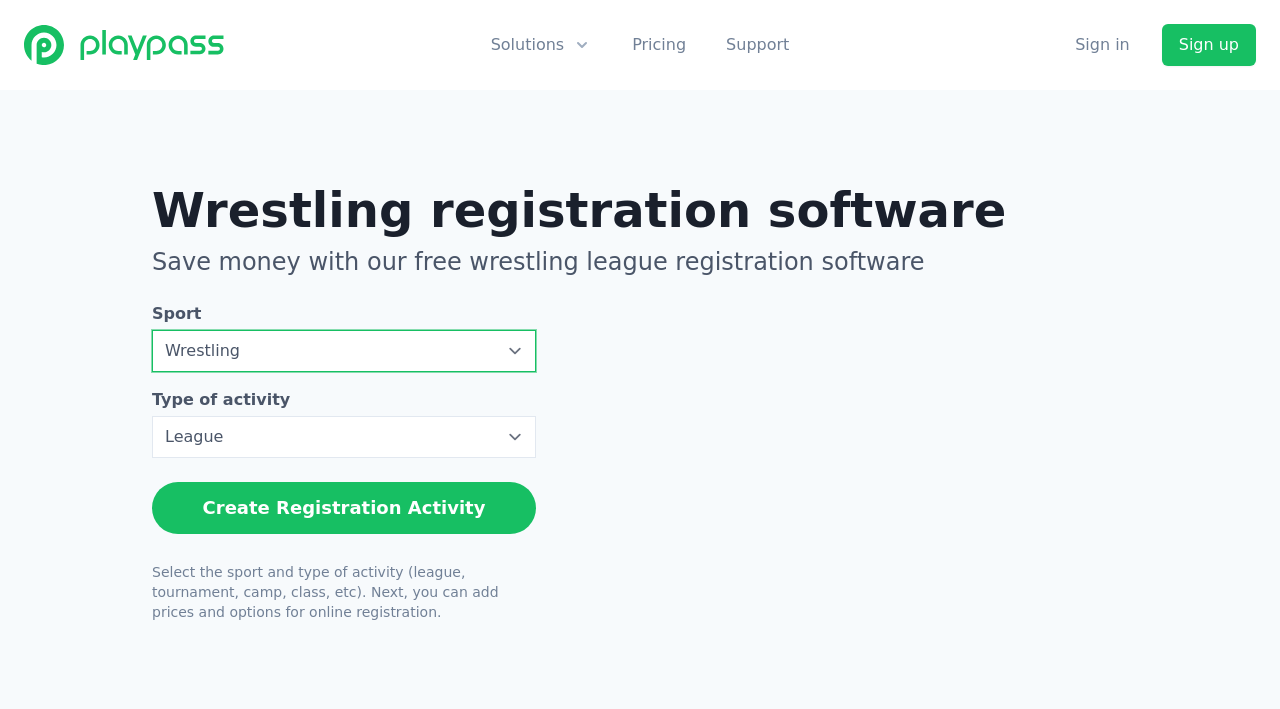What is the button below the comboboxes for?
Provide a detailed and extensive answer to the question.

The button below the comboboxes is labeled 'Create Registration Activity', indicating that it is used to create a new registration activity after selecting the sport and type of activity.